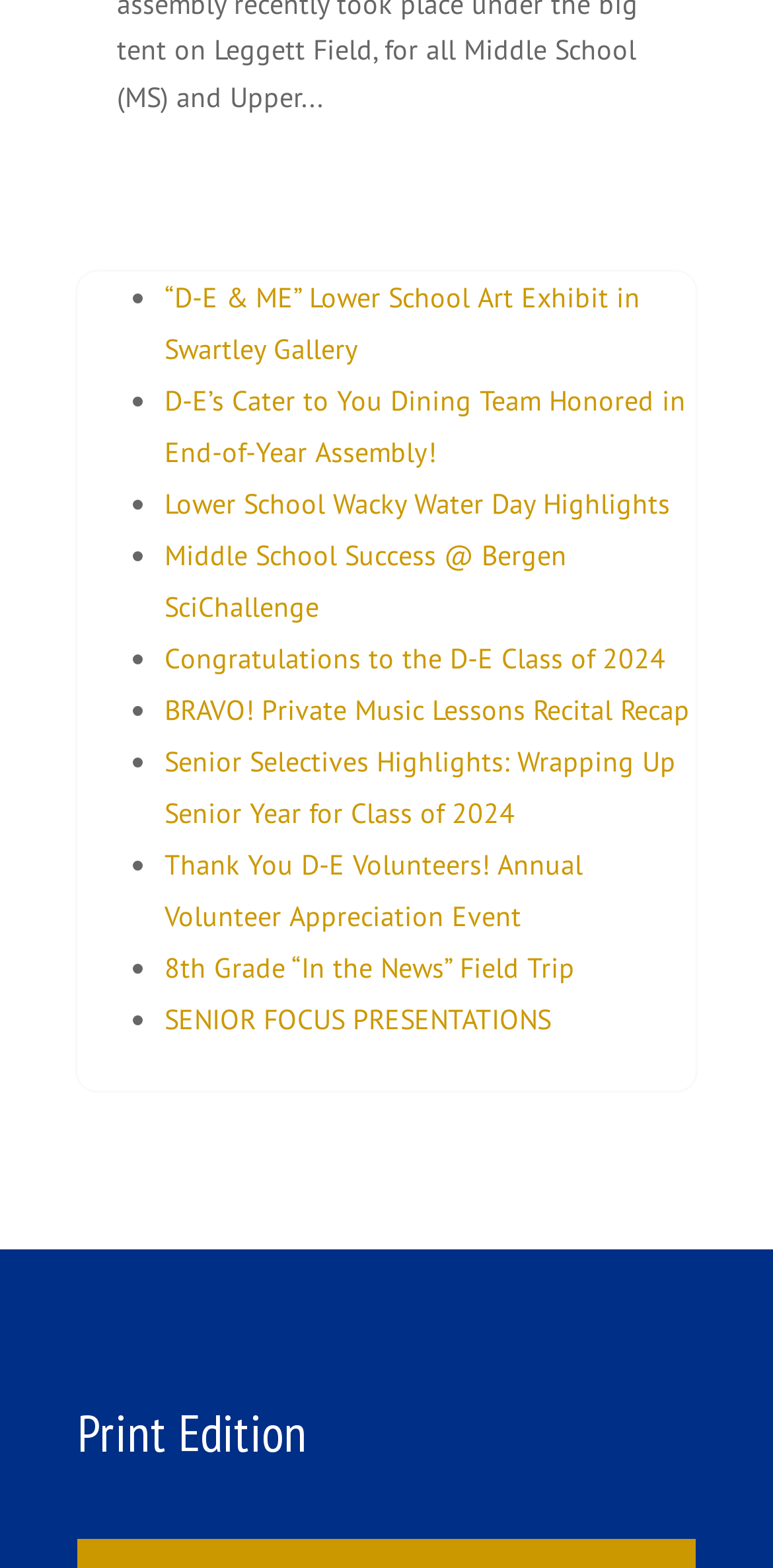Determine the bounding box coordinates of the area to click in order to meet this instruction: "view 'D-E & ME' Lower School Art Exhibit in Swartley Gallery".

[0.213, 0.178, 0.828, 0.234]